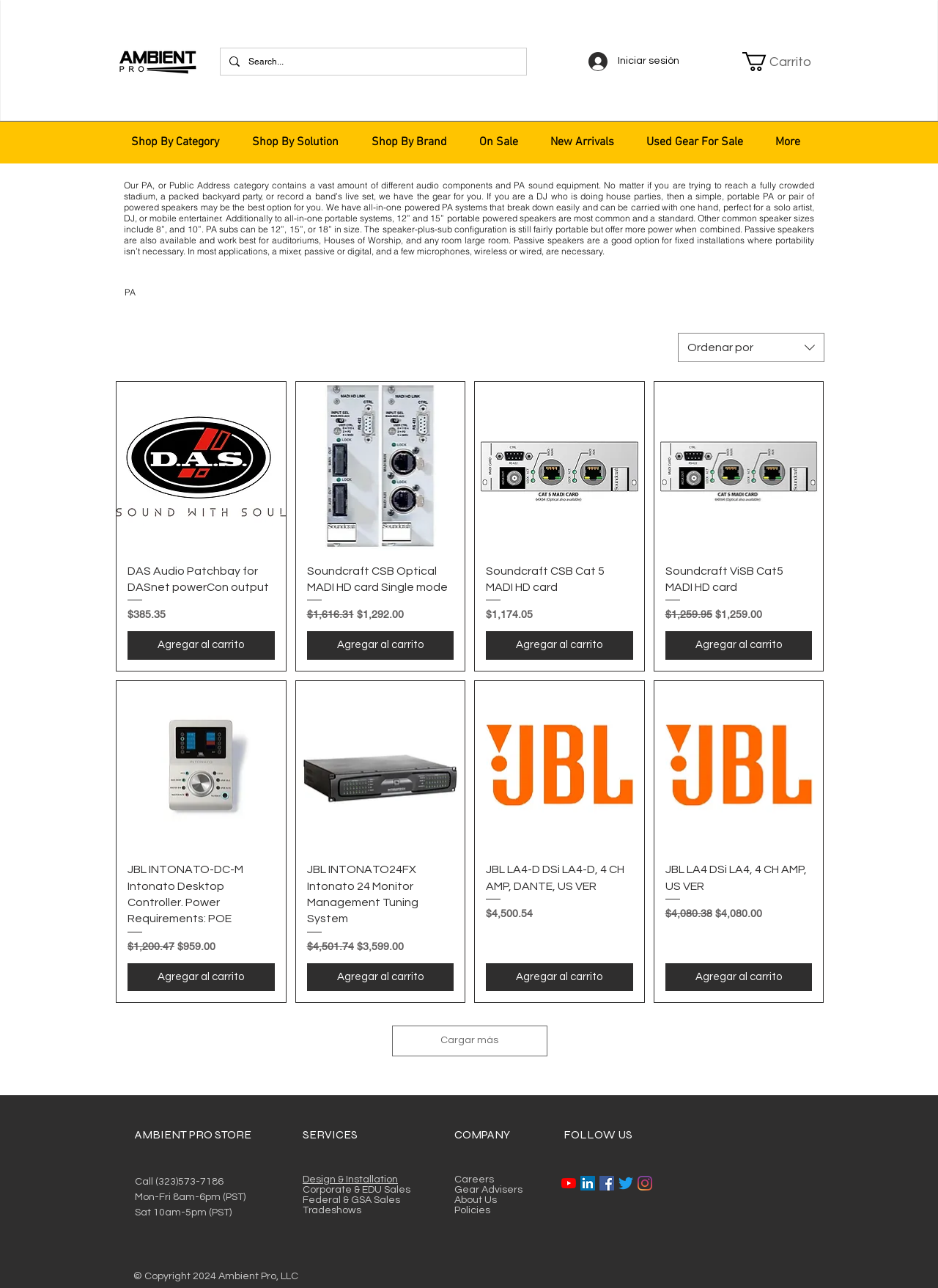Please identify the coordinates of the bounding box that should be clicked to fulfill this instruction: "View your cart".

[0.791, 0.04, 0.868, 0.055]